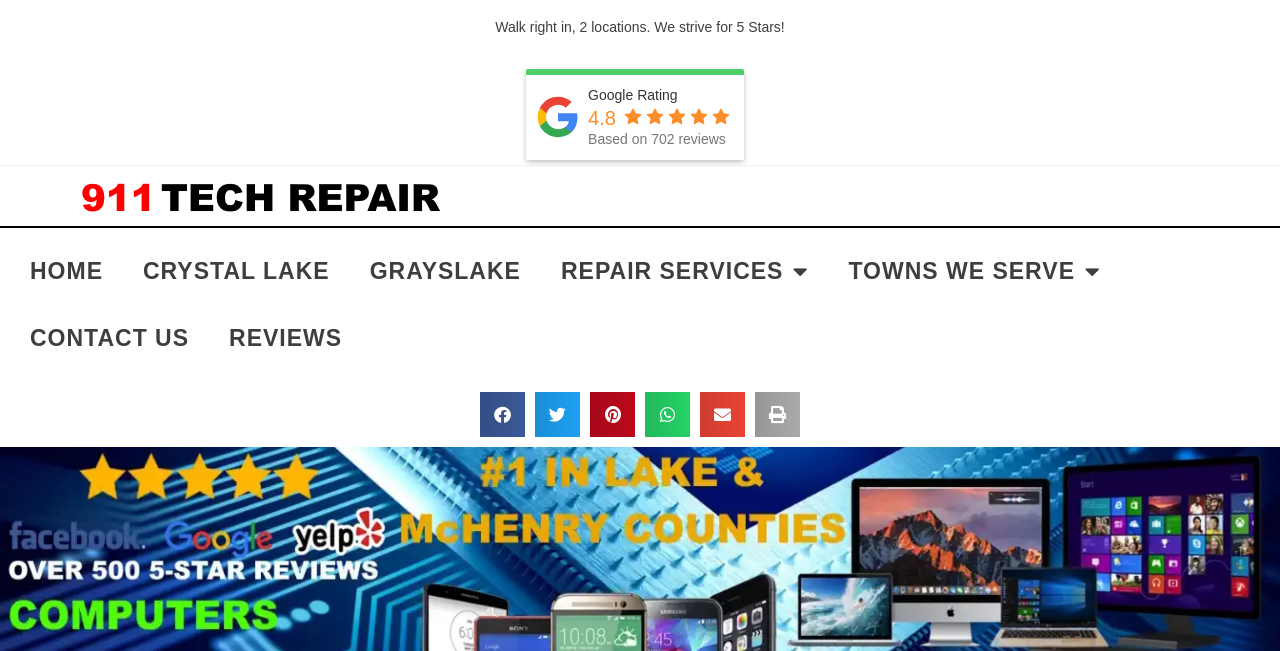How can I share the webpage on social media?
Analyze the image and deliver a detailed answer to the question.

The answer can be found by looking at the buttons 'Share on facebook', 'Share on twitter', 'Share on pinterest', 'Share on whatsapp', and 'Share on email' which indicate that the webpage can be shared on social media using these buttons.